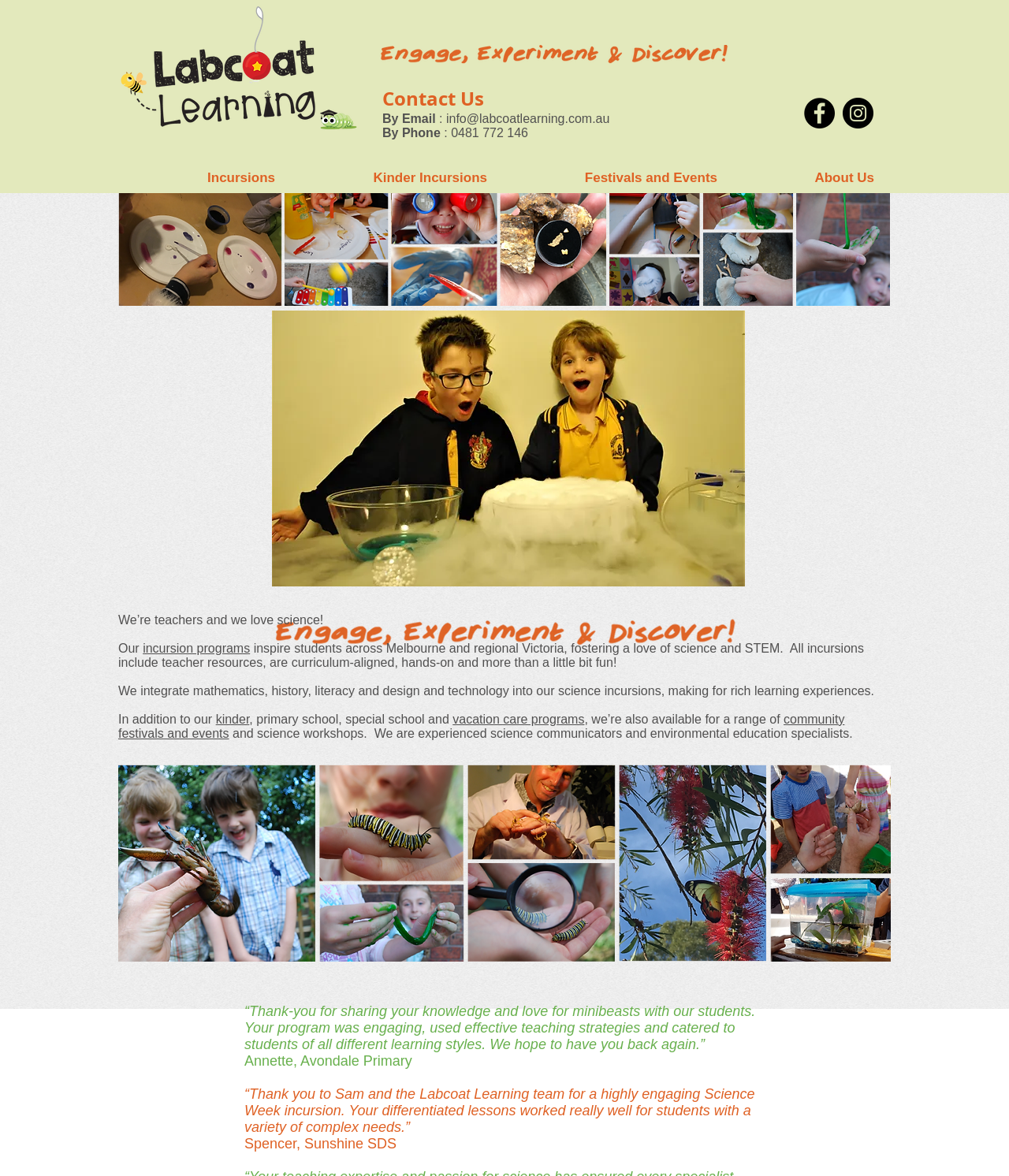What is the target audience for their programs?
Refer to the image and give a detailed answer to the question.

I found the answer by reading the text on the webpage, which mentions that their programs 'inspire students across Melbourne and regional Victoria'. This suggests that the target audience for their programs is students in these areas.